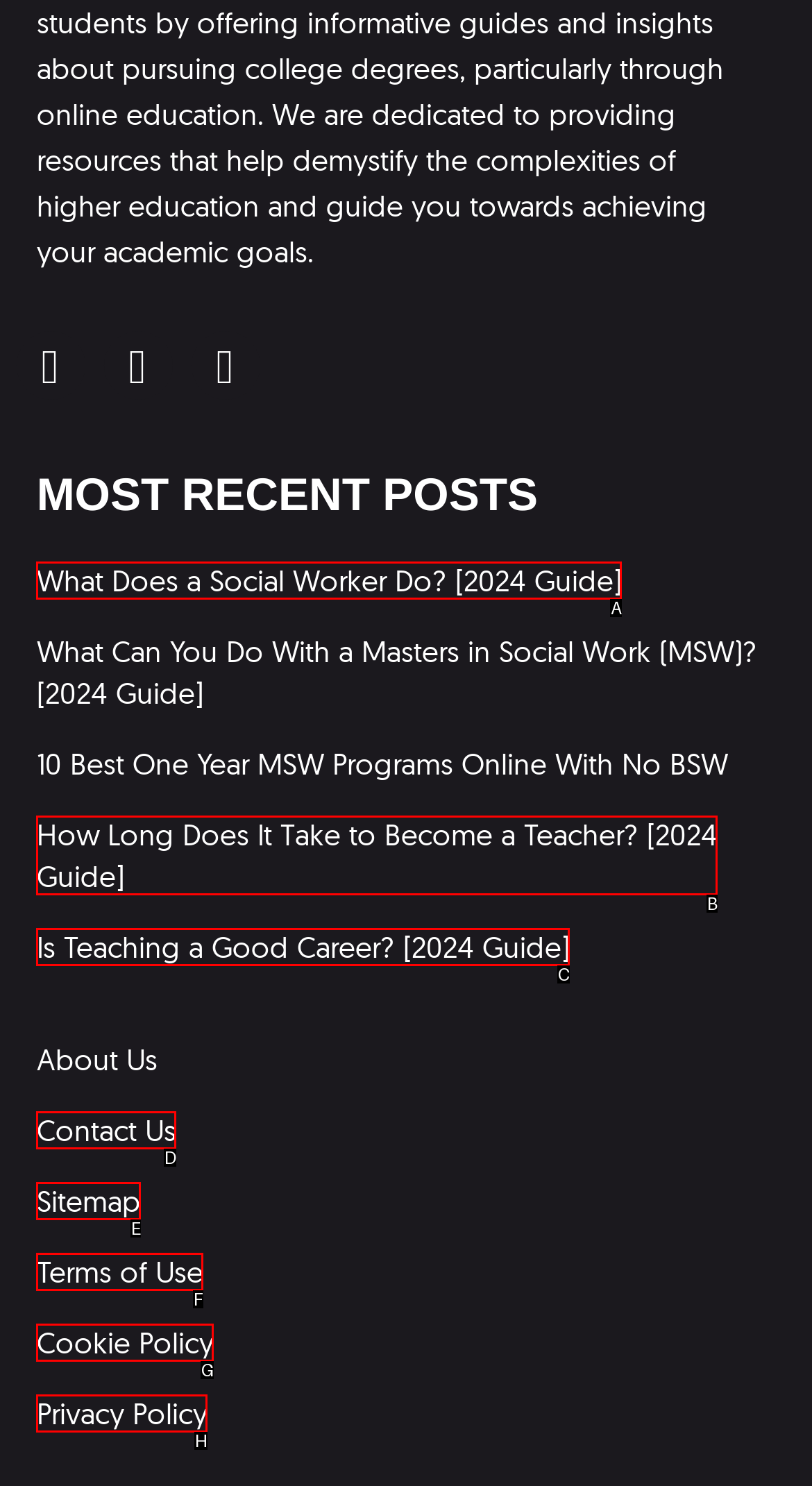Pick the HTML element that corresponds to the description: Sitemap
Answer with the letter of the correct option from the given choices directly.

E